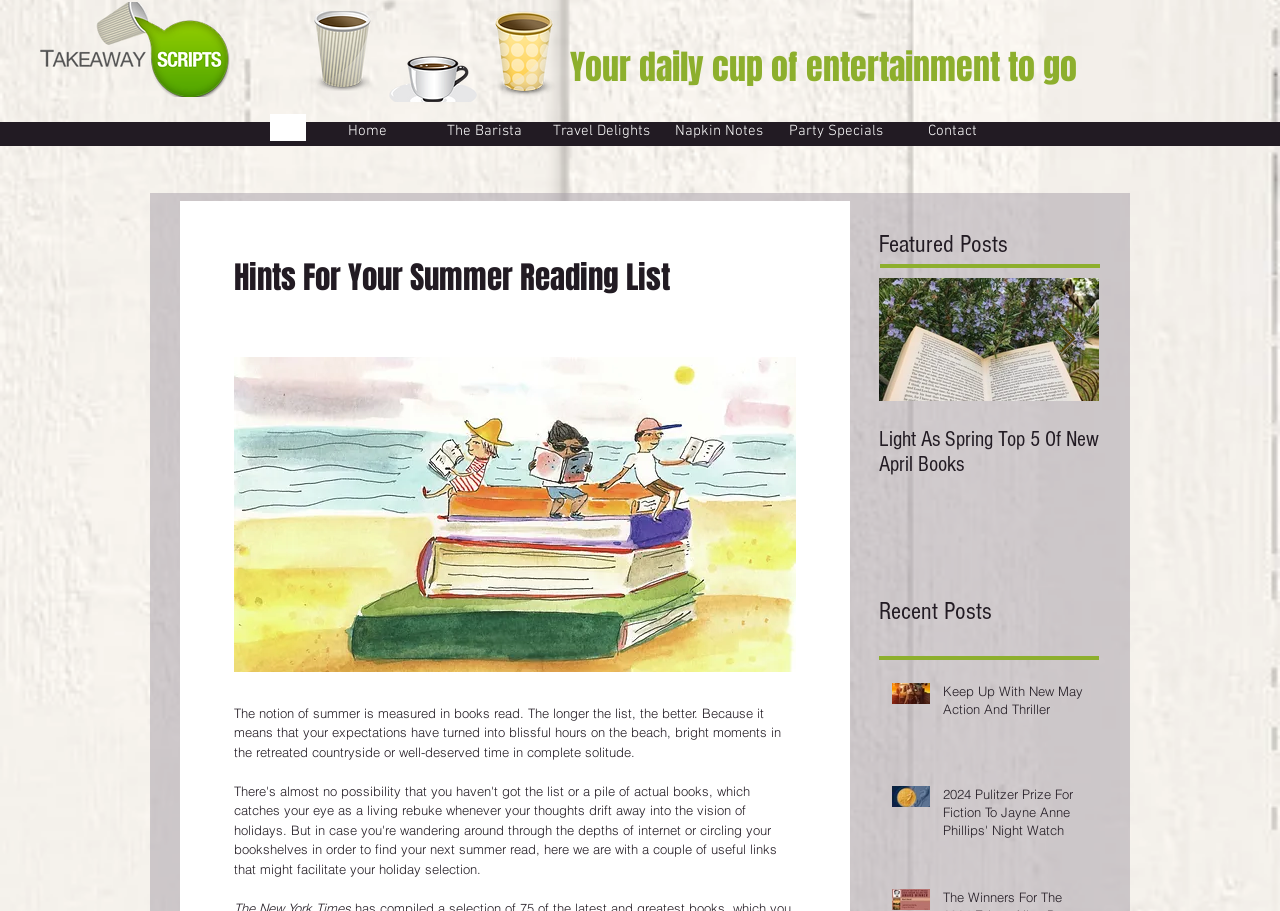Look at the image and answer the question in detail:
How many images are there in the 'Featured Posts' section?

I looked at the 'Featured Posts' section and found only one image, which is associated with the post 'Light As Spring Top 5 Of New April Books'.